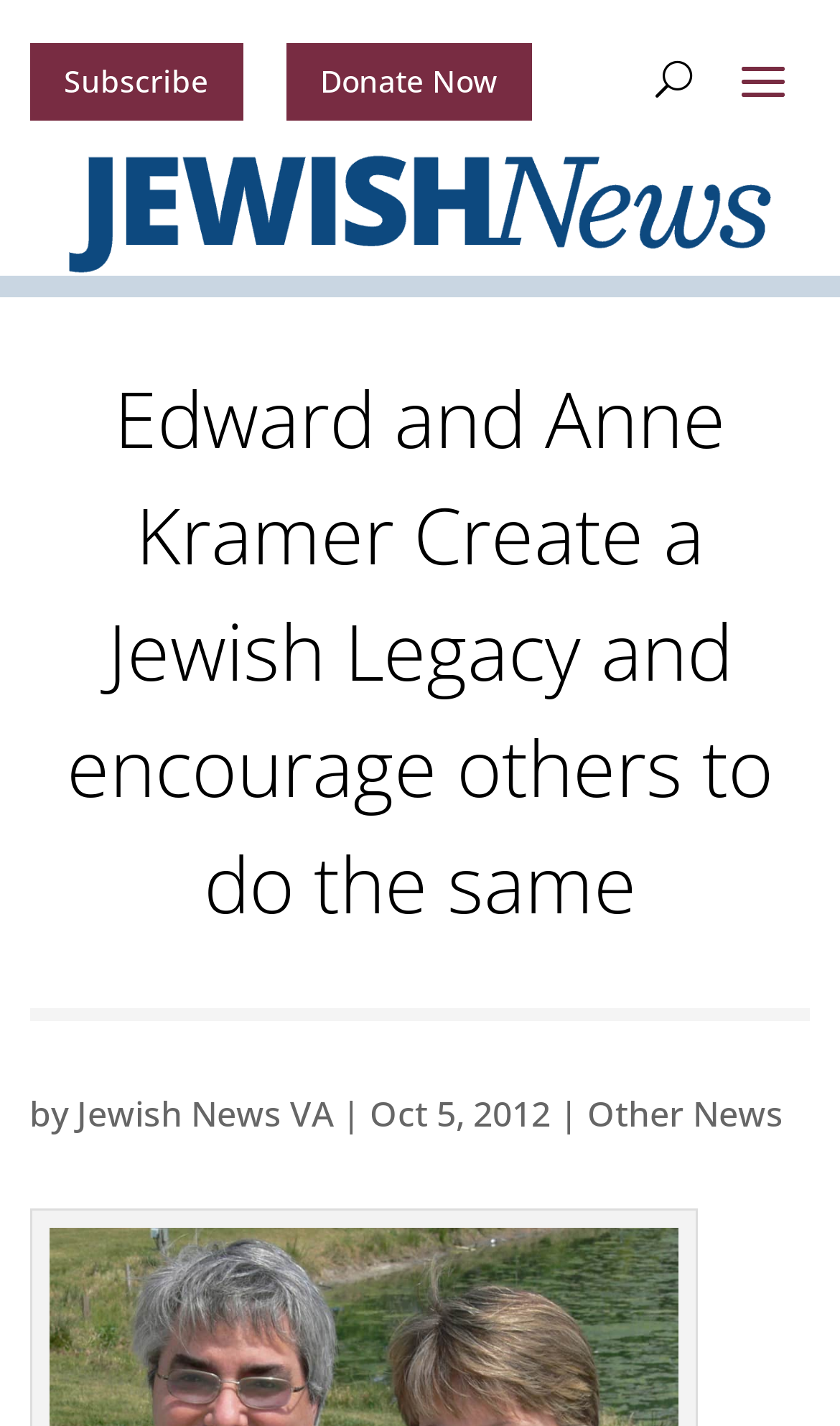What is the purpose of the 'Donate Now' button?
Could you give a comprehensive explanation in response to this question?

The 'Donate Now' button is likely a call-to-action element that allows users to make a donation to the Jewish News organization. Its presence near the top of the webpage suggests it is a prominent feature.